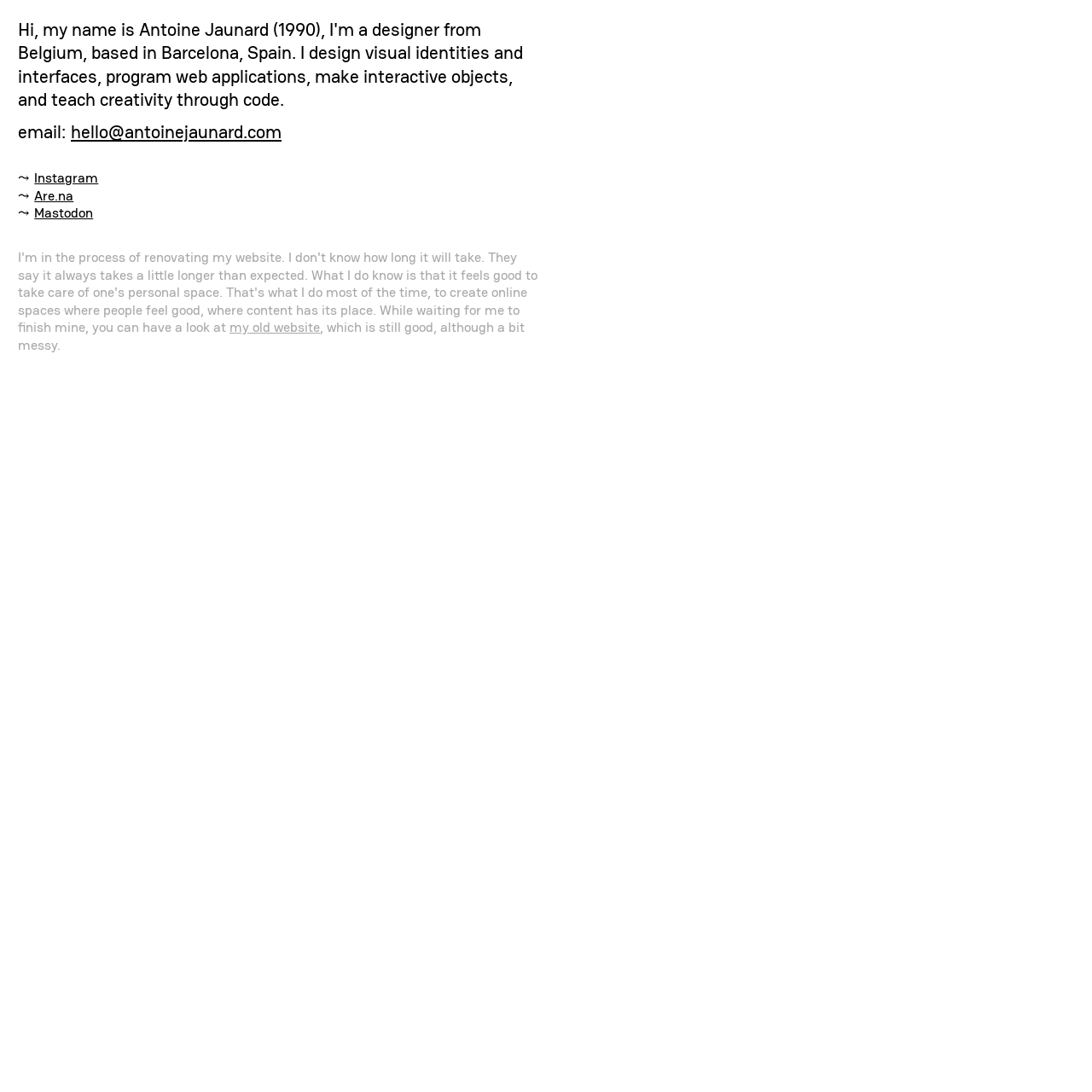What is the position of the email address relative to the social media links?
Please use the image to deliver a detailed and complete answer.

I determined the position of the email address relative to the social media links by comparing their y1 and y2 coordinates. The email address has a smaller y1 and y2 value than the social media links, which means it is located above them.